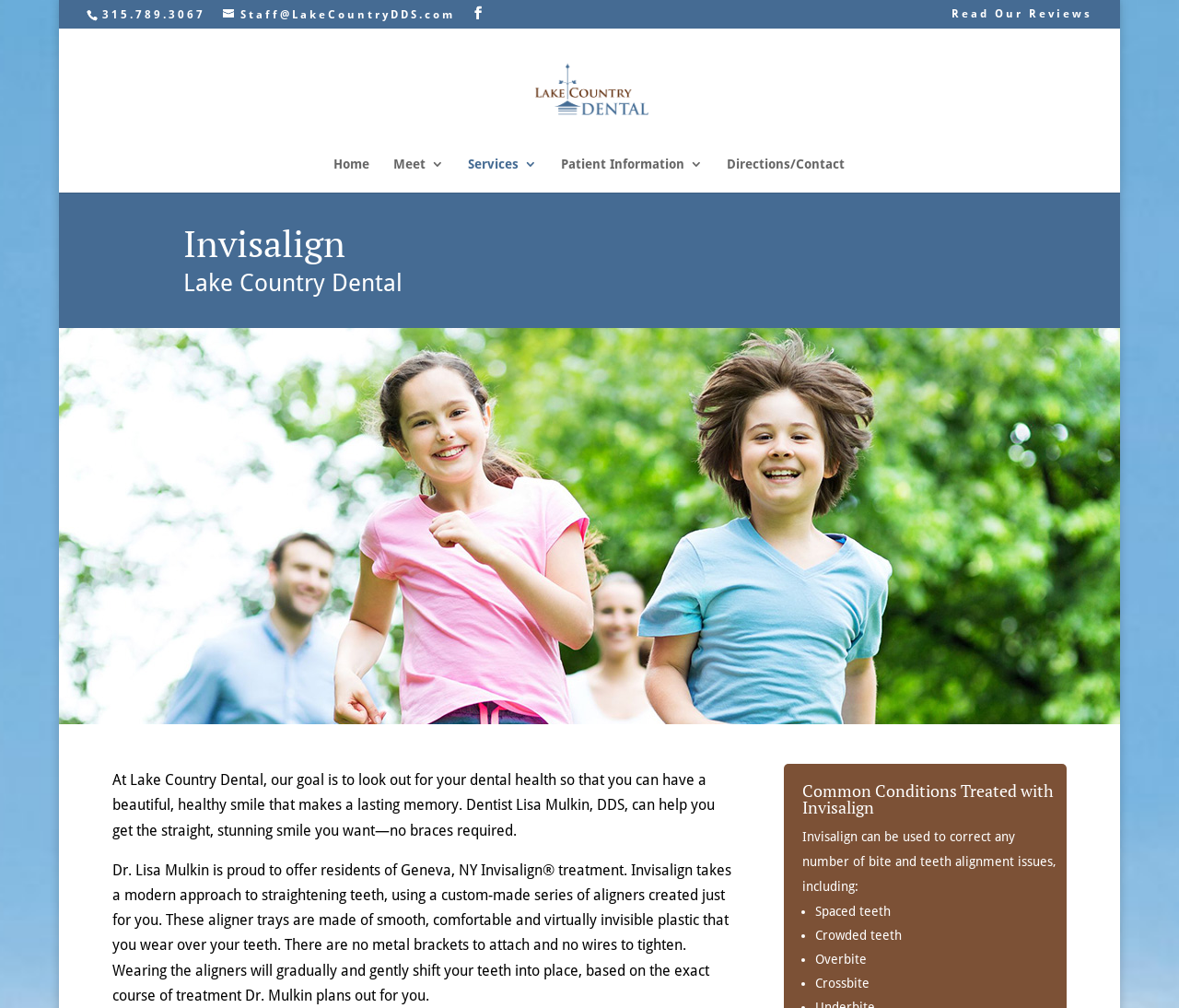Locate the bounding box coordinates of the clickable region to complete the following instruction: "Learn about Invisalign."

[0.156, 0.223, 0.837, 0.269]